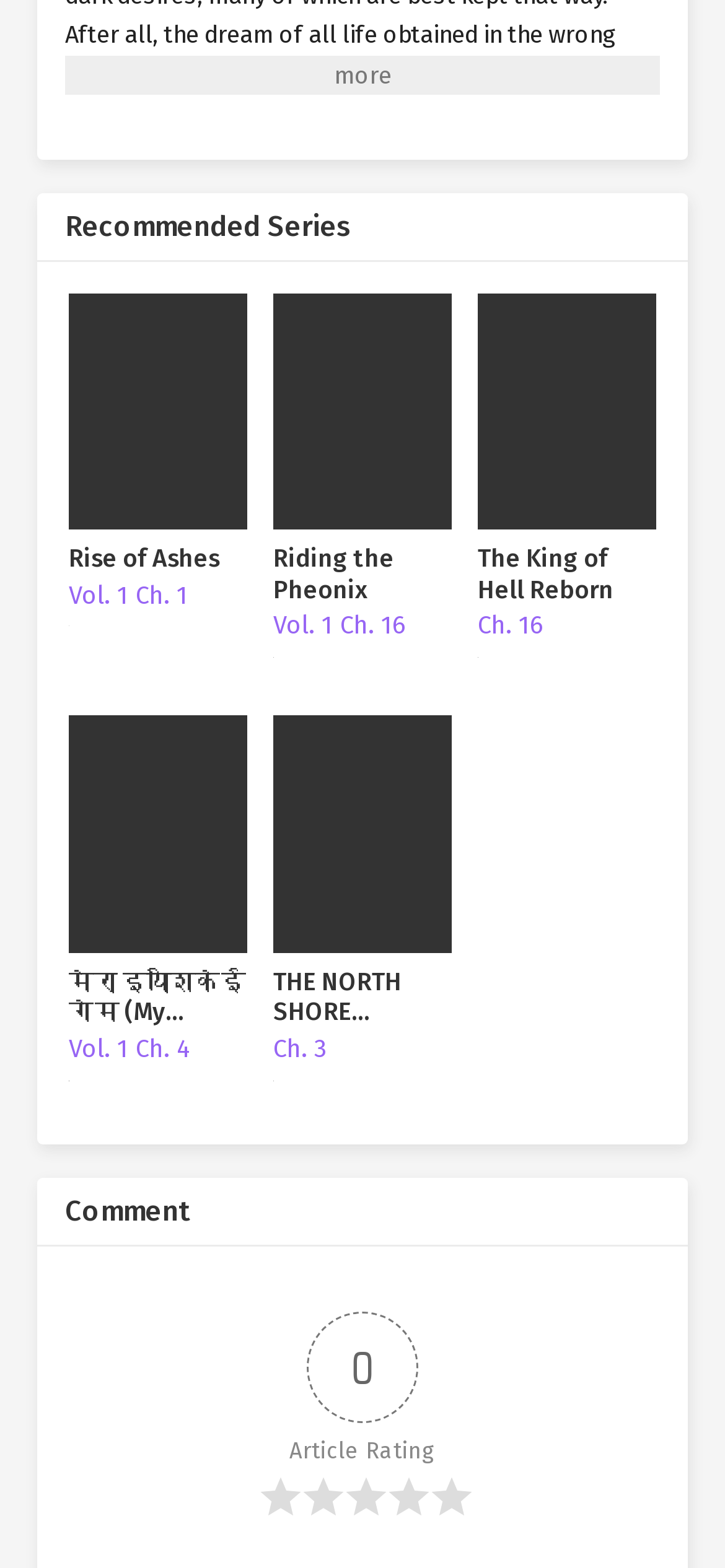Could you highlight the region that needs to be clicked to execute the instruction: "View the 'Riding the Pheonix' image"?

[0.377, 0.187, 0.623, 0.349]